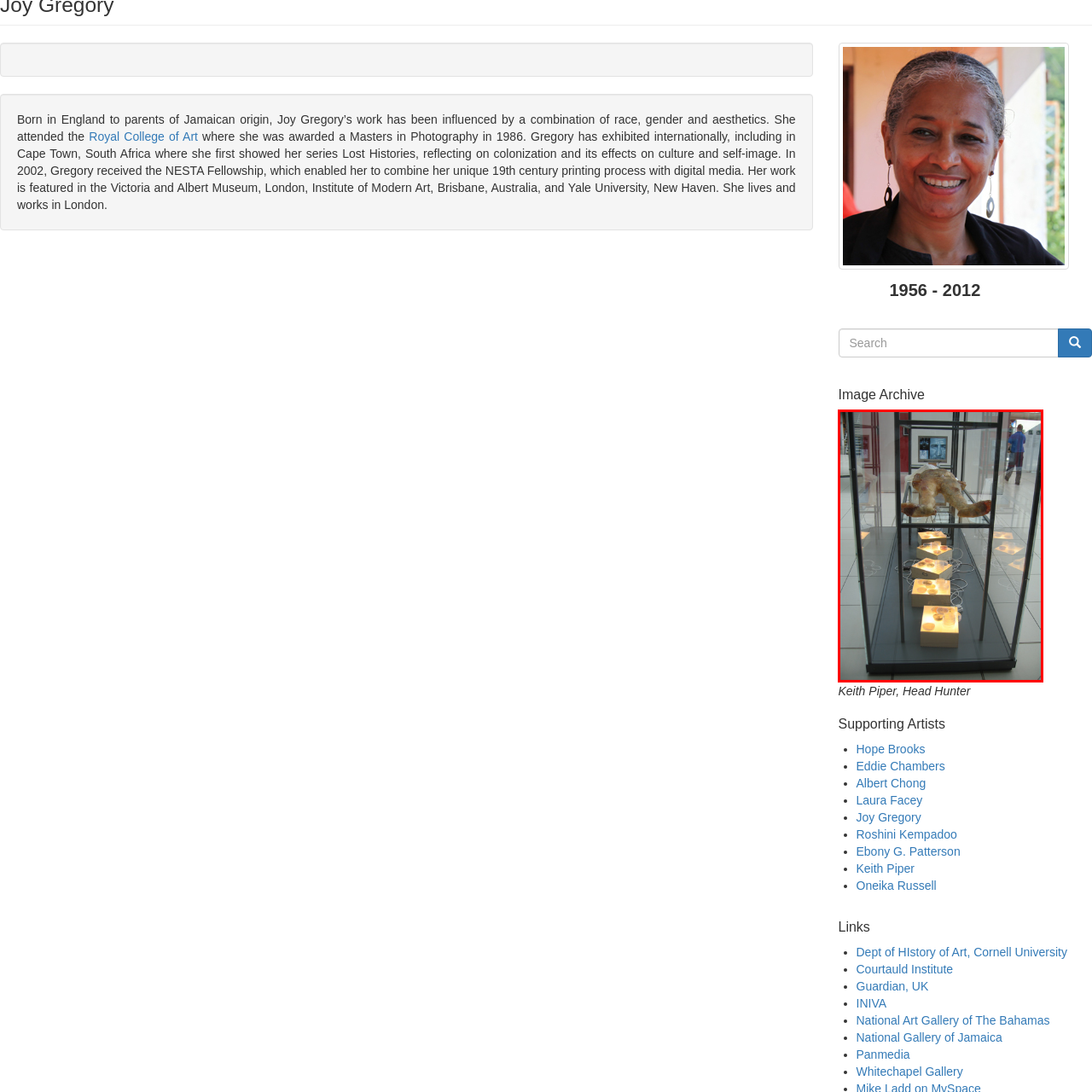Provide a detailed account of the visual content within the red-outlined section of the image.

The image features an art installation titled "Keith Piper, Head Hunter," which is displayed within a glass case in a gallery setting. The centerpiece of the exhibit appears to be a sculptural piece resembling a human figure, artistically rendered in a way that draws attention with its textured surface and unique form. Surrounding the figure, a series of illuminated boxes, each glowing softly, showcase various objects, hinting at themes of memory and cultural reflection. This interplay of light and material creates a haunting yet captivating atmosphere, encouraging viewers to contemplate the deeper narratives woven into the artwork. The installation is likely part of a broader exploration of race, history, and identity, aligning with the works of the artist Keith Piper, who is known for addressing issues related to culture, colonialism, and self-representation in his art.